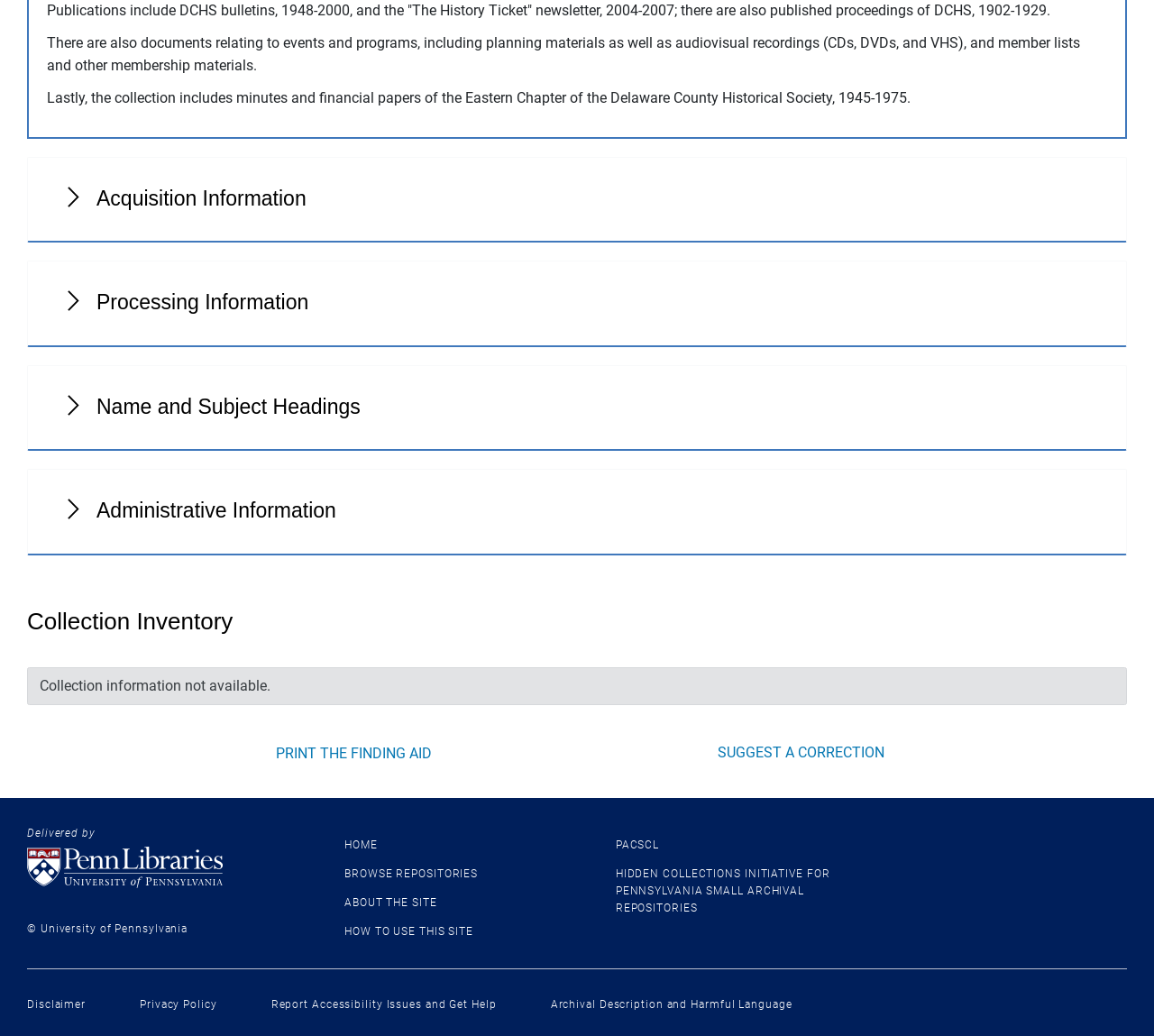Please pinpoint the bounding box coordinates for the region I should click to adhere to this instruction: "Visit the HOME page".

[0.298, 0.809, 0.327, 0.821]